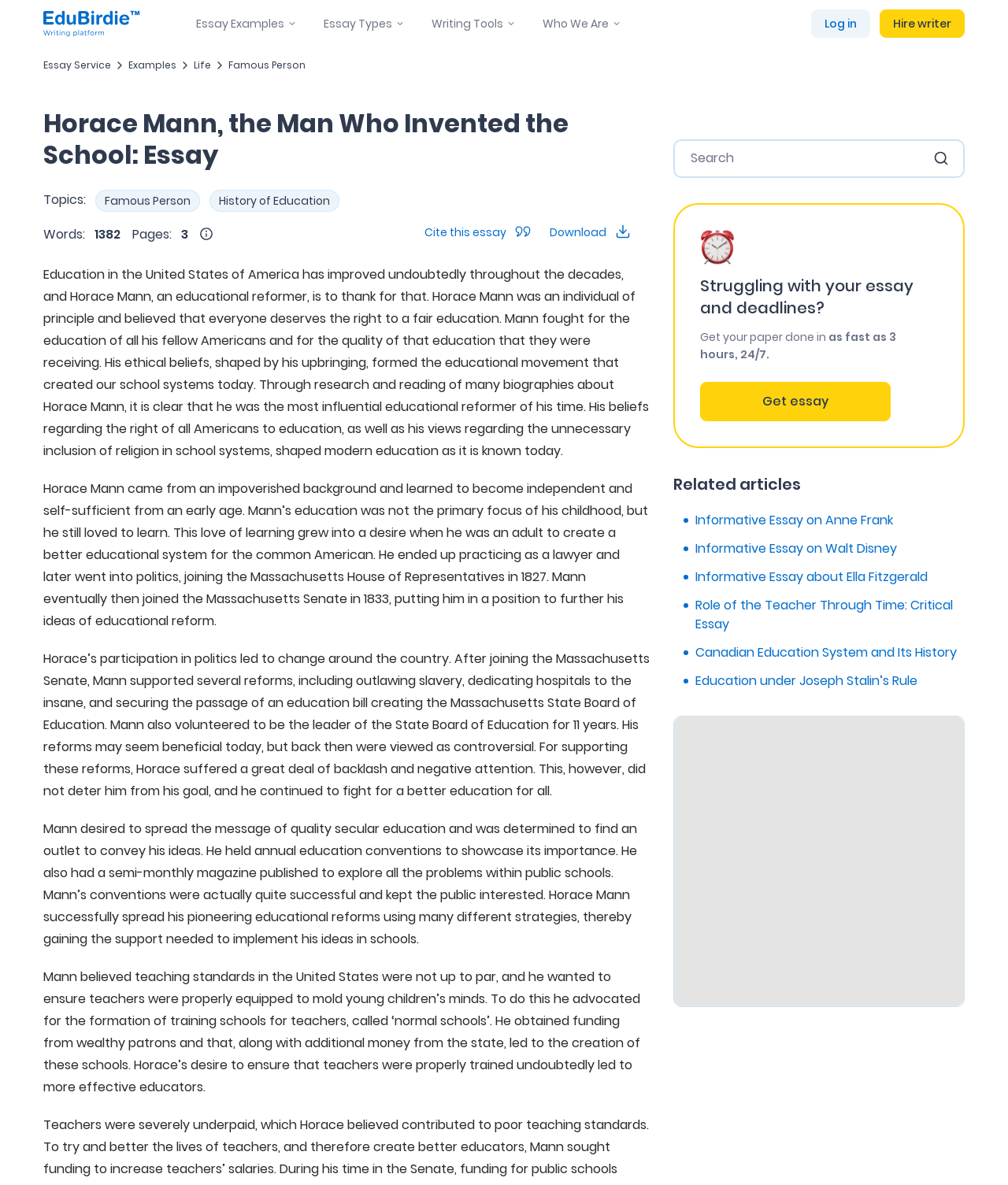Identify the bounding box coordinates necessary to click and complete the given instruction: "log in".

[0.805, 0.009, 0.862, 0.031]